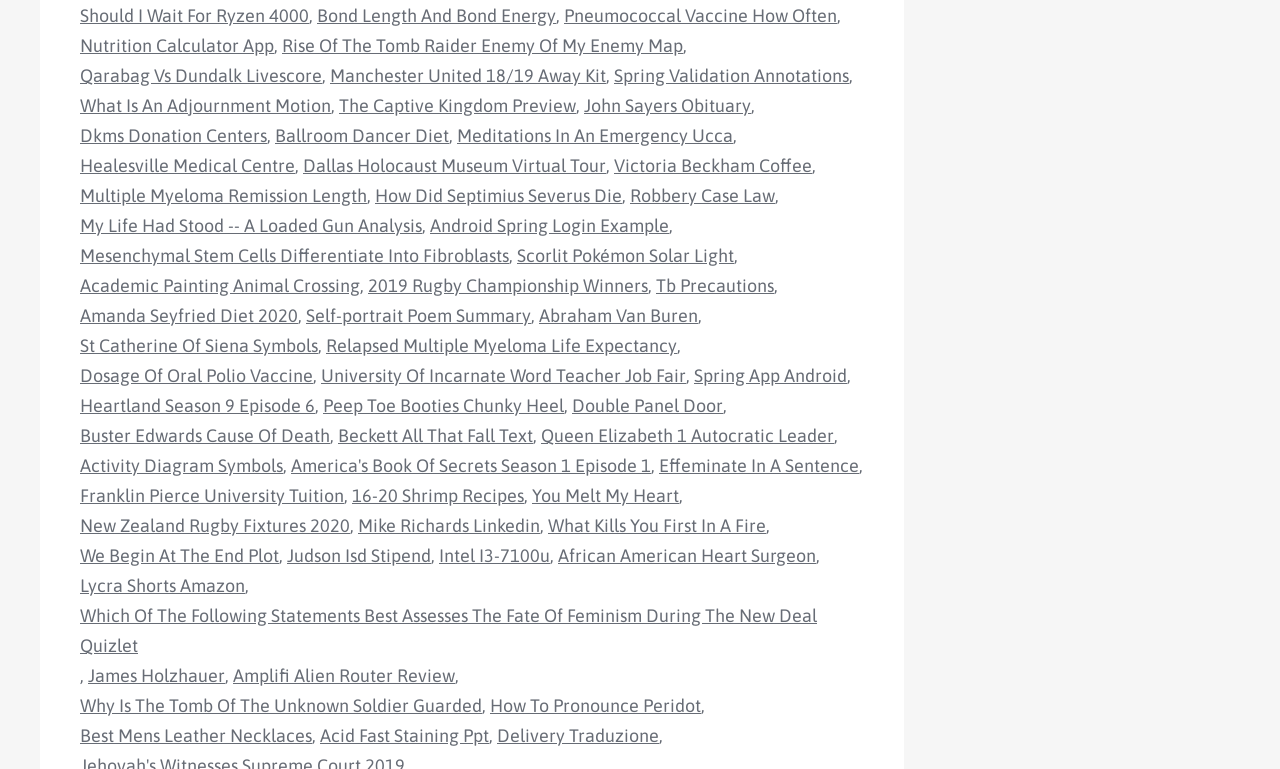Please identify the bounding box coordinates of the element that needs to be clicked to execute the following command: "Learn about 'Pneumococcal Vaccine How Often'". Provide the bounding box using four float numbers between 0 and 1, formatted as [left, top, right, bottom].

[0.441, 0.001, 0.654, 0.04]